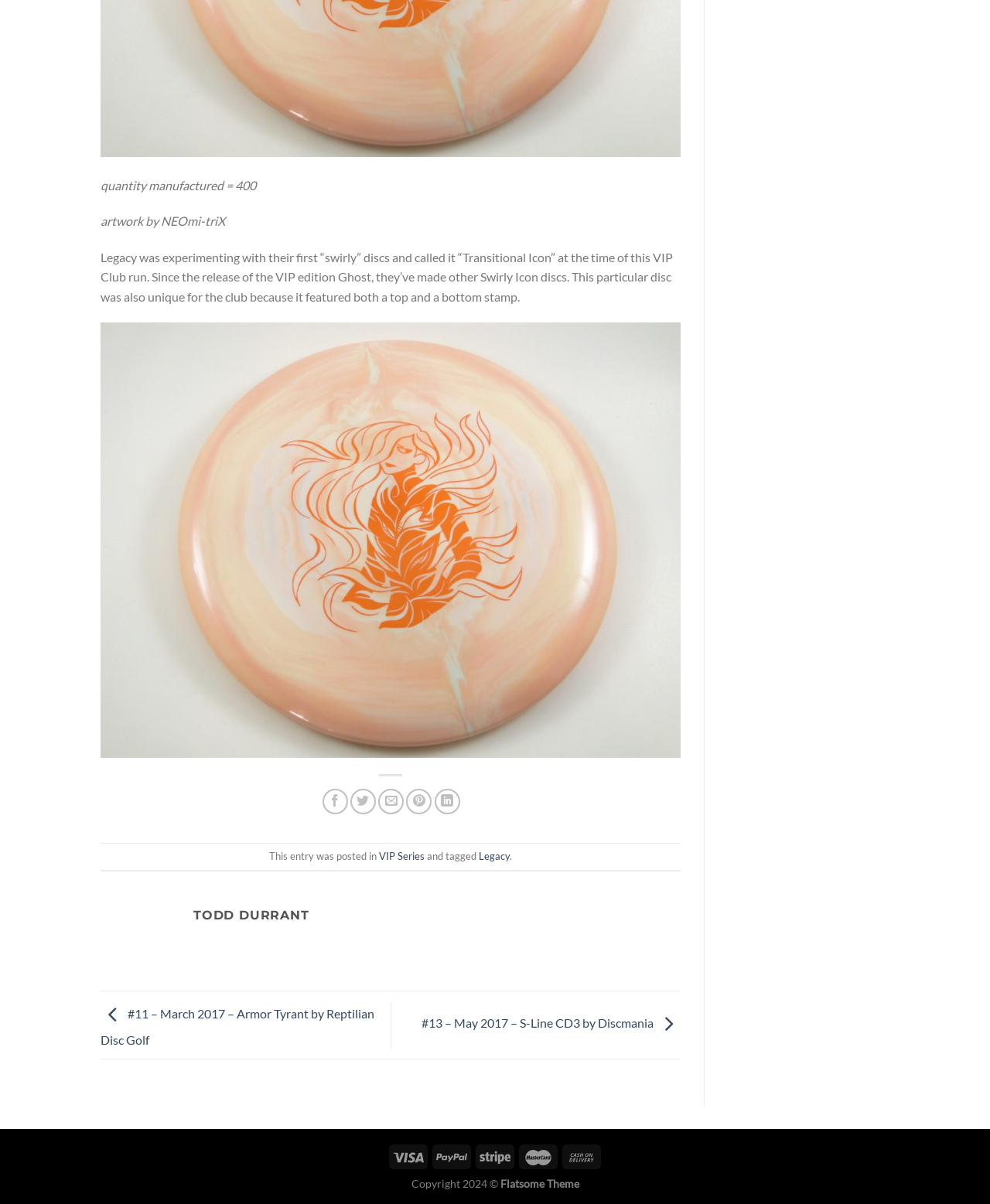Return the bounding box coordinates of the UI element that corresponds to this description: "Legacy". The coordinates must be given as four float numbers in the range of 0 and 1, [left, top, right, bottom].

[0.484, 0.706, 0.515, 0.716]